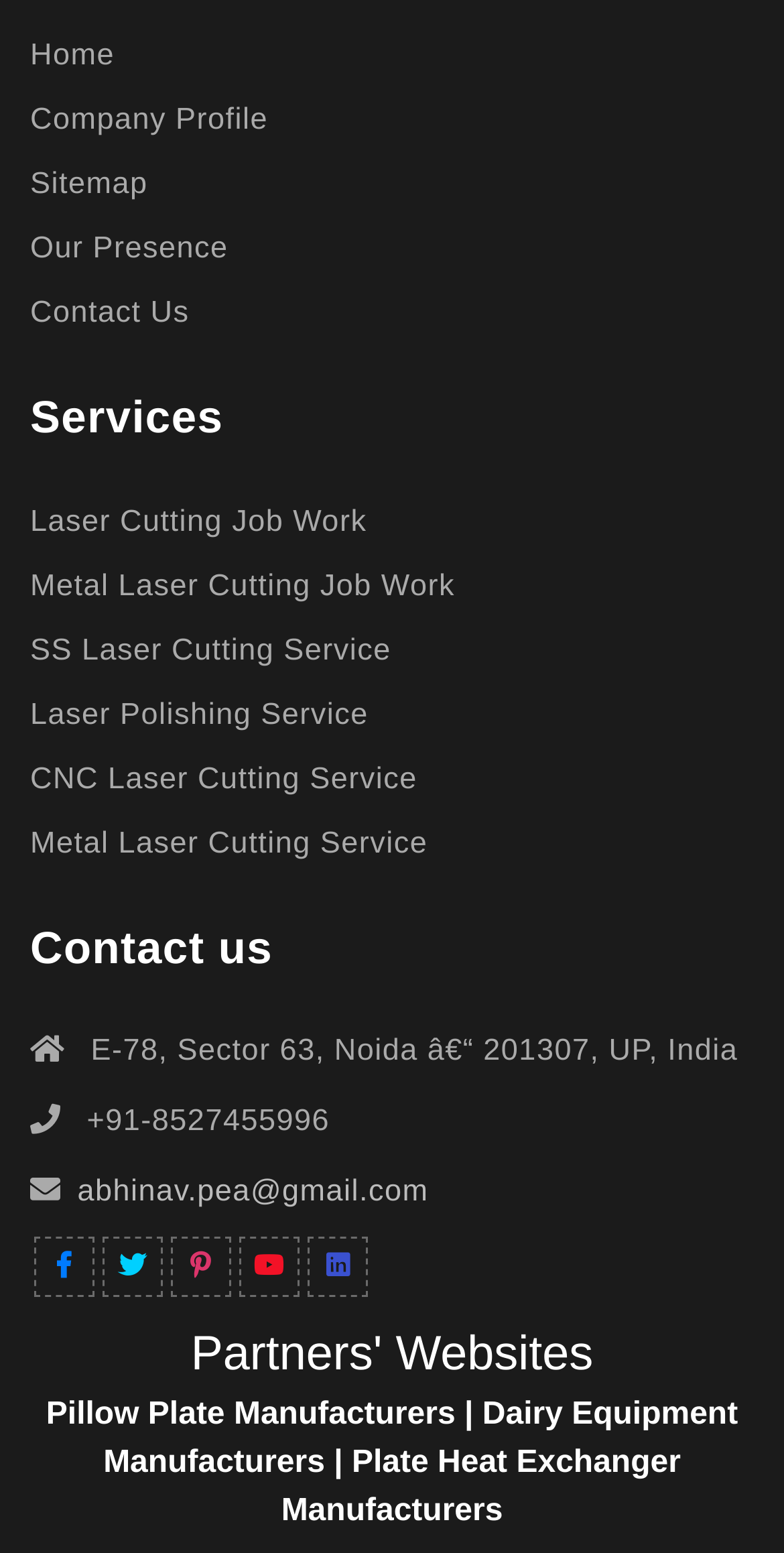Please mark the clickable region by giving the bounding box coordinates needed to complete this instruction: "go to home page".

[0.038, 0.021, 0.146, 0.045]